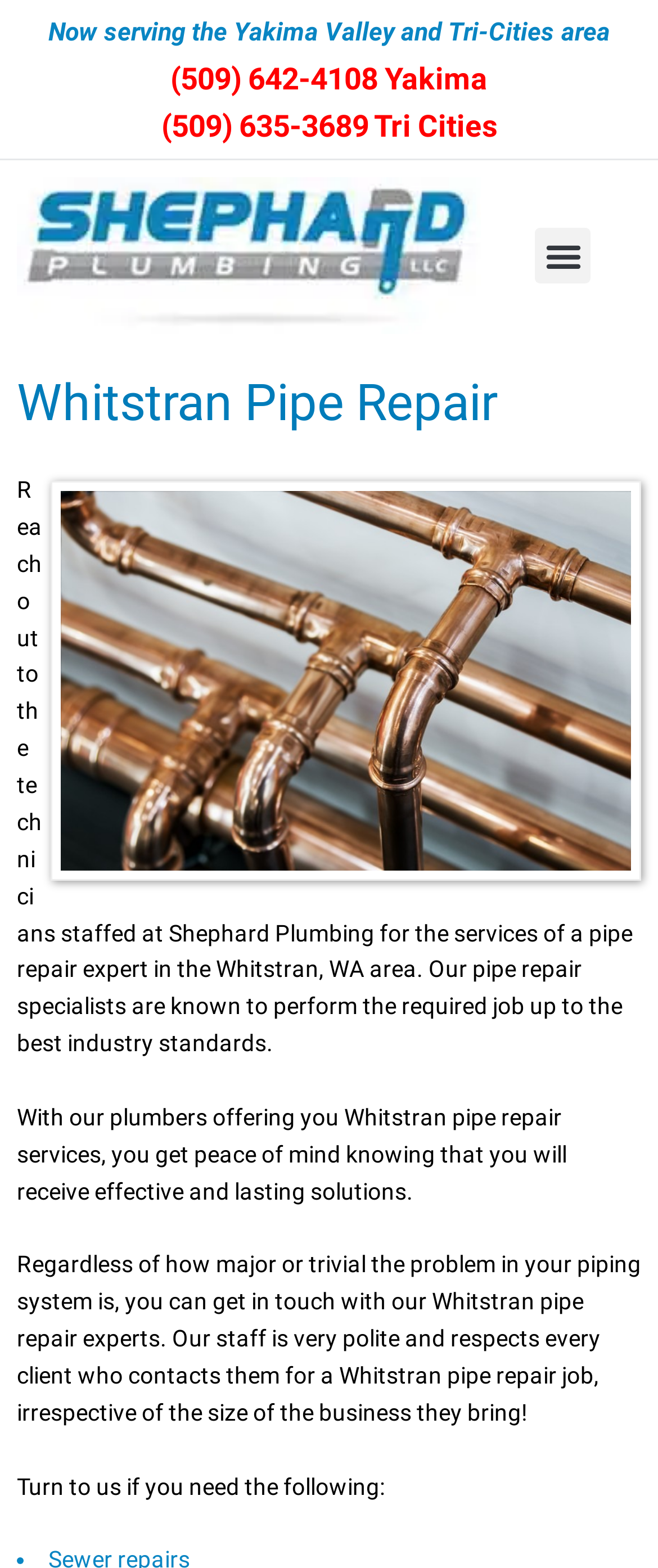Please give a concise answer to this question using a single word or phrase: 
What services do the plumbers at Shephard Plumbing offer?

Pipe repair and installation